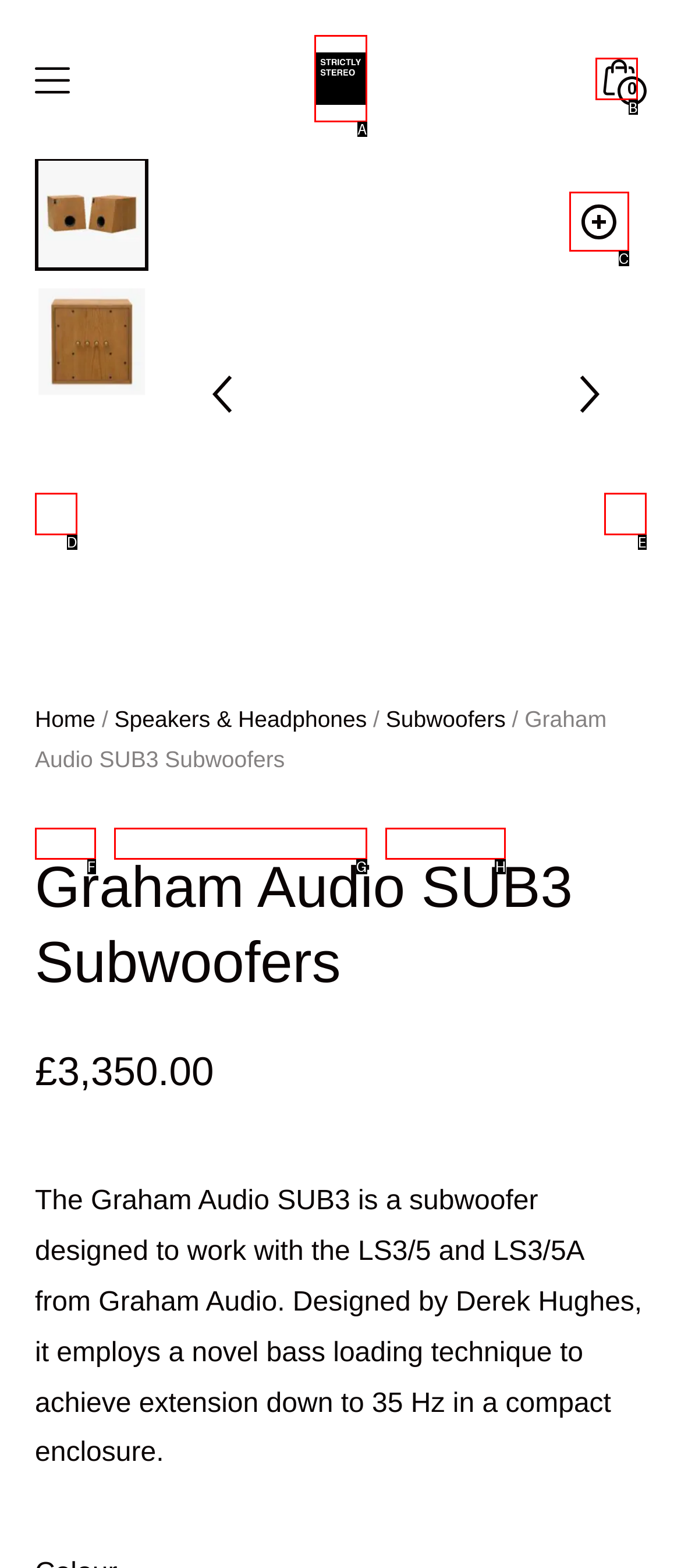Identify the UI element that corresponds to this description: Minicart Toggle 0
Respond with the letter of the correct option.

B